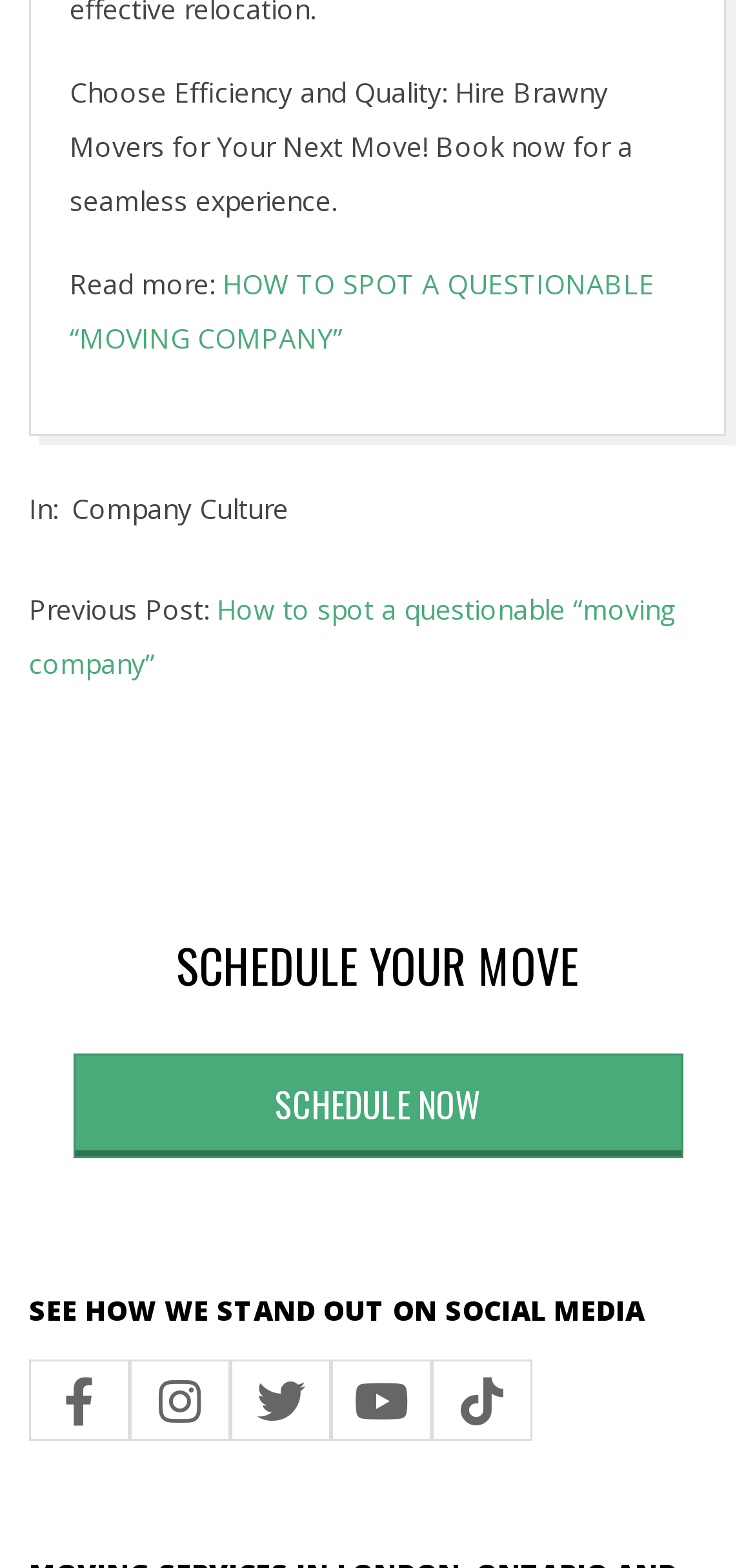Using the description "SCHEDULE NOW", locate and provide the bounding box of the UI element.

[0.096, 0.672, 0.904, 0.739]